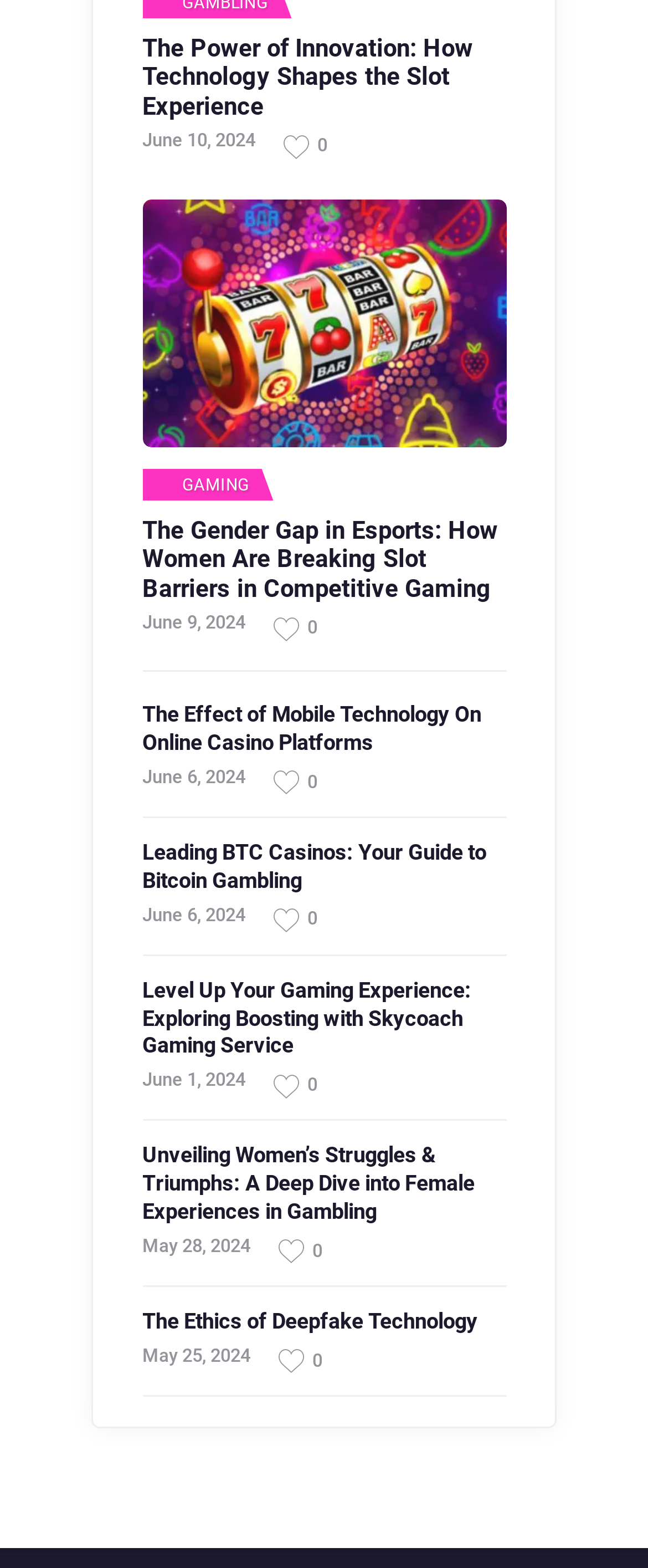By analyzing the image, answer the following question with a detailed response: What is the symbol represented by ''?

The element with the text ' 0' appears multiple times on the webpage, and it seems to represent a '0' symbol, possibly indicating the number of comments or likes on an article.